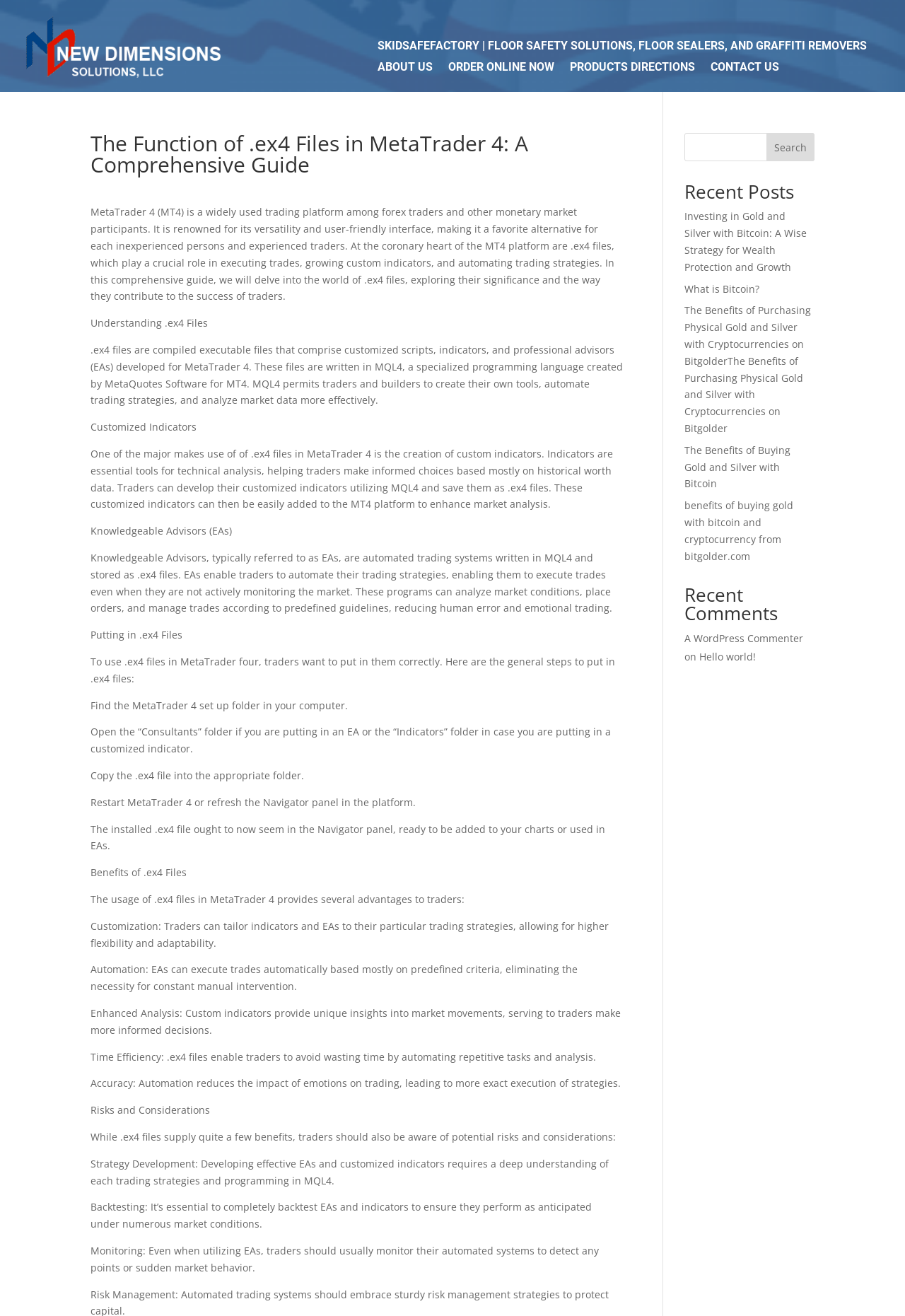Give a detailed account of the webpage, highlighting key information.

This webpage is about the function of .ex4 files in MetaTrader 4, a widely used trading platform among forex traders and other monetary market participants. At the top of the page, there is a logo and a navigation menu with links to "SKIDSAFEFACTORY", "ABOUT US", "ORDER ONLINE NOW", "PRODUCTS DIRECTIONS", and "CONTACT US". Below the navigation menu, there is a heading that reads "The Function of .ex4 Files in MetaTrader 4: A Comprehensive Guide".

The main content of the page is divided into several sections, each with a heading. The first section explains what .ex4 files are, which are compiled executable files that contain customized scripts, indicators, and professional advisors (EAs) developed for MetaTrader 4. The second section discusses the benefits of using .ex4 files, including customization, automation, enhanced analysis, time efficiency, and accuracy.

The page also provides a step-by-step guide on how to install .ex4 files in MetaTrader 4, including finding the installation folder, copying the .ex4 file, and restarting the platform. Additionally, there is a section that discusses the risks and considerations of using .ex4 files, such as strategy development, backtesting, and monitoring.

On the right side of the page, there is a search box with a "Search" button, followed by a section titled "Recent Posts" that lists several article links related to investing in gold and silver with Bitcoin. Below that, there is a section titled "Recent Comments" that displays a comment from a user.

At the bottom of the page, there is a footer section with a link to a WordPress commenter and an article titled "Hello world!".